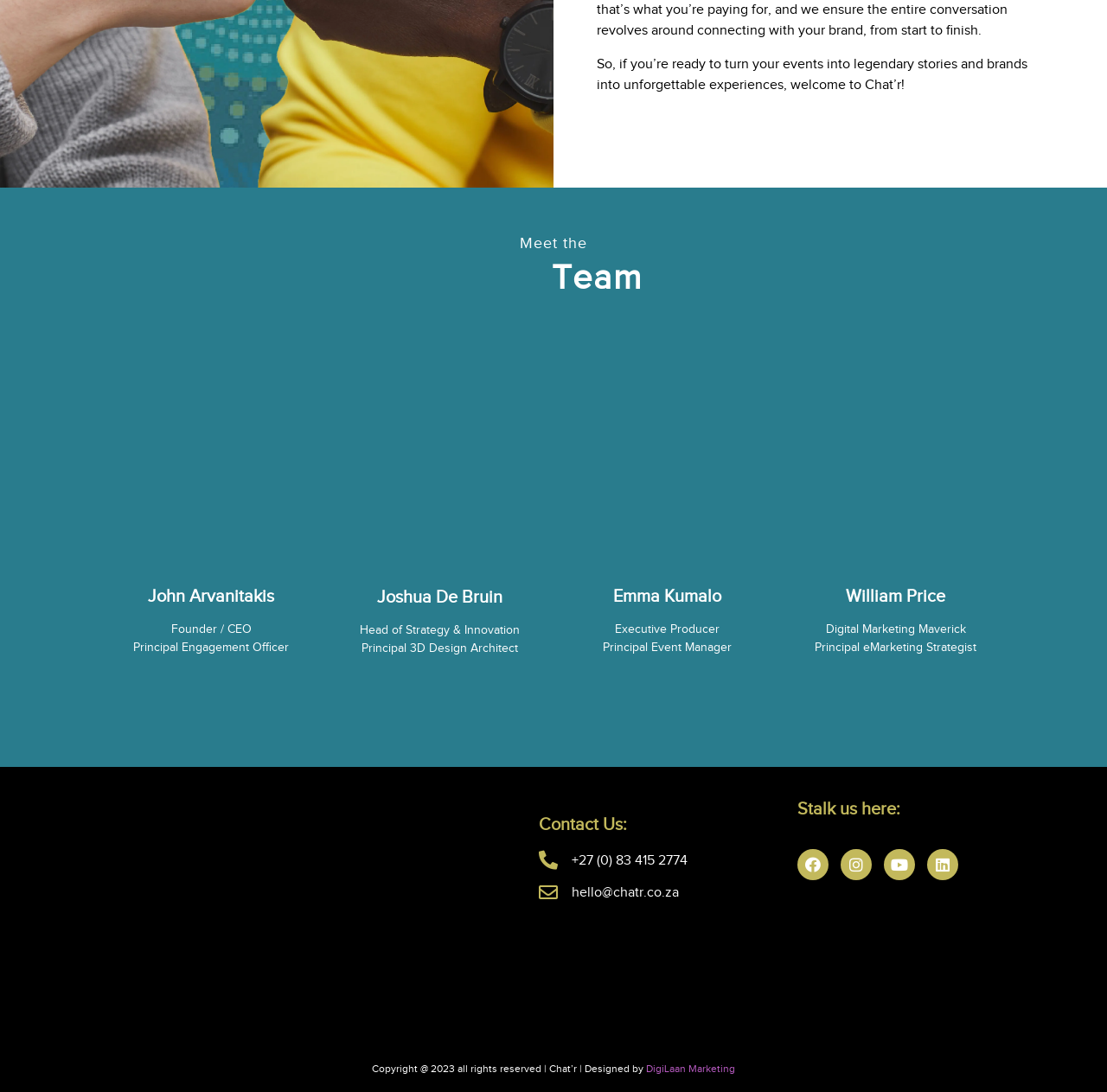Find the bounding box coordinates of the area that needs to be clicked in order to achieve the following instruction: "Send an email to hello@chatr.co.za". The coordinates should be specified as four float numbers between 0 and 1, i.e., [left, top, right, bottom].

[0.487, 0.808, 0.684, 0.827]